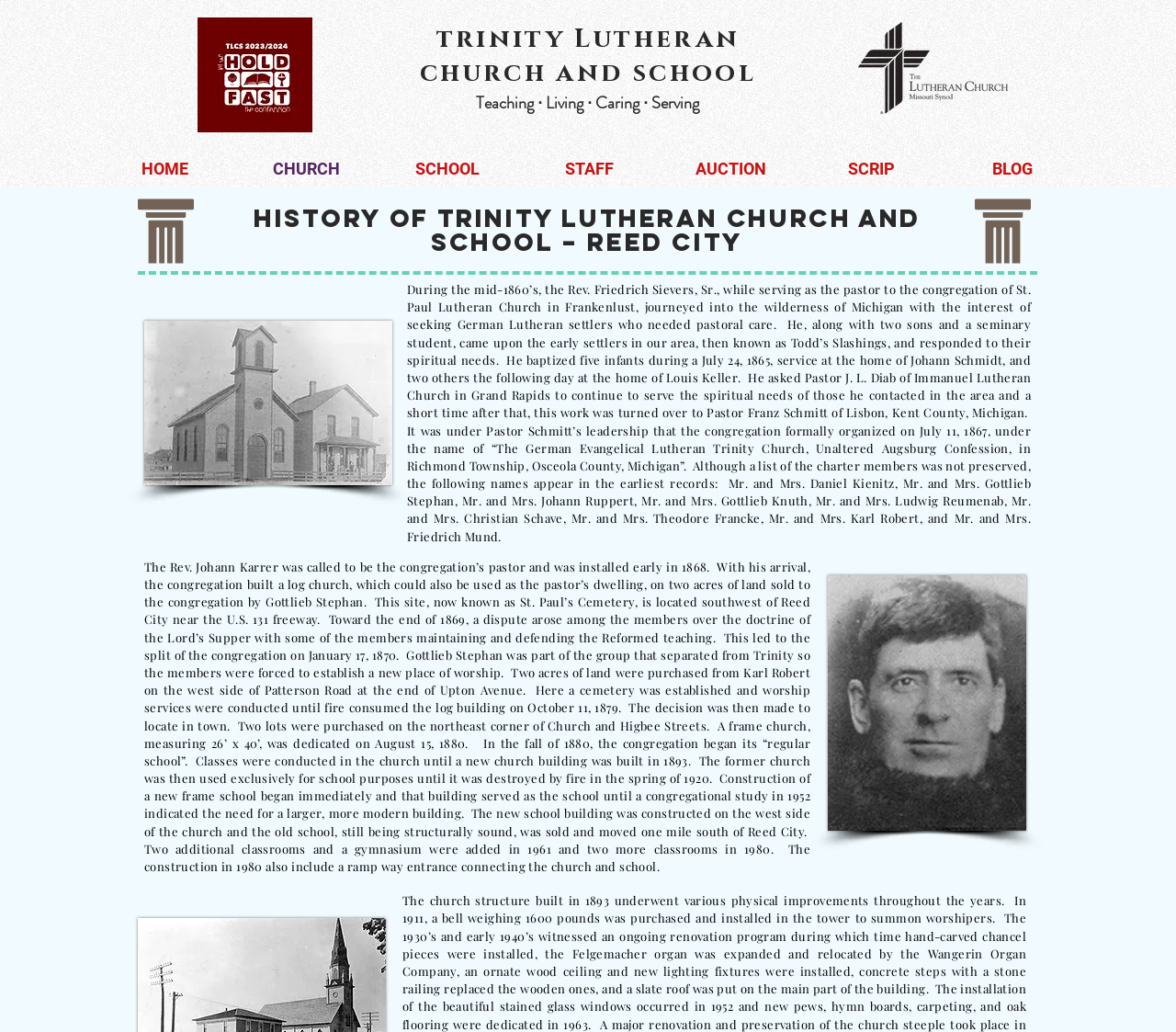What is the purpose of the webpage?
Analyze the image and deliver a detailed answer to the question.

I inferred this answer by looking at the meta description 'History | TLCS' and the text which provides a detailed history of the Trinity Lutheran Church and School. The webpage seems to be providing information about the history of the church and school.